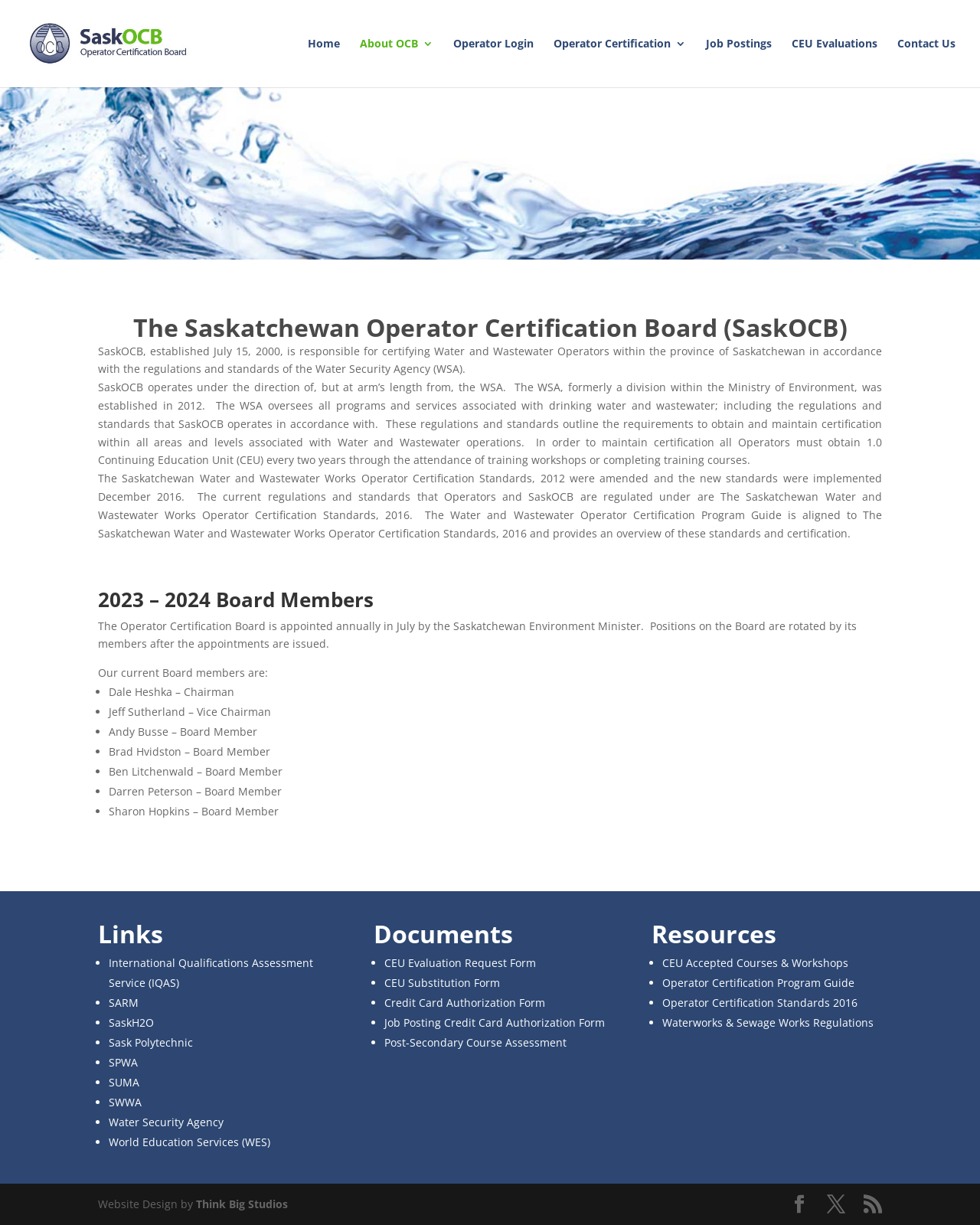Provide the bounding box coordinates of the HTML element this sentence describes: "CEU Evaluations". The bounding box coordinates consist of four float numbers between 0 and 1, i.e., [left, top, right, bottom].

[0.808, 0.031, 0.895, 0.071]